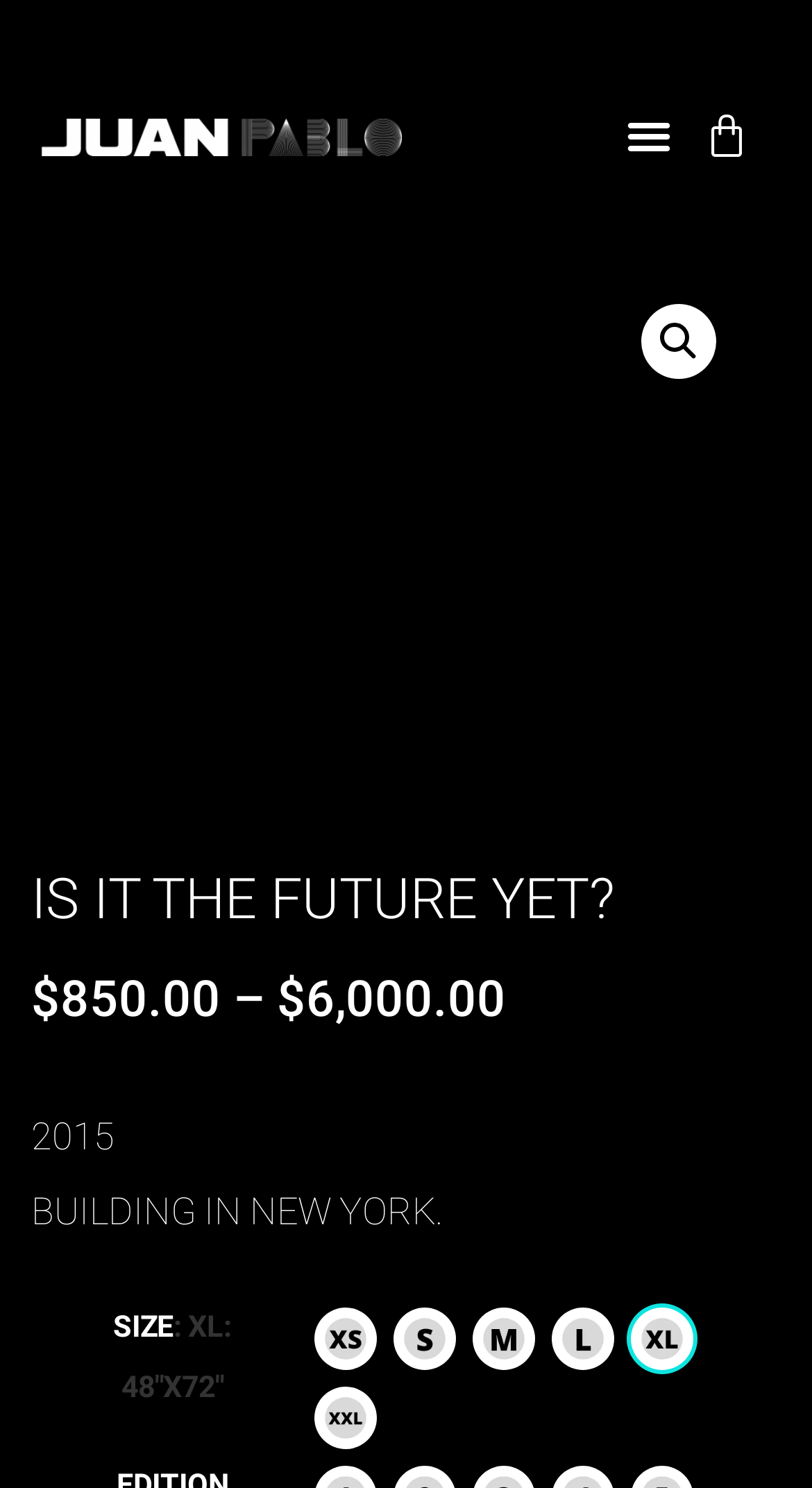Please identify the bounding box coordinates of the clickable region that I should interact with to perform the following instruction: "Search". The coordinates should be expressed as four float numbers between 0 and 1, i.e., [left, top, right, bottom].

[0.79, 0.204, 0.882, 0.255]